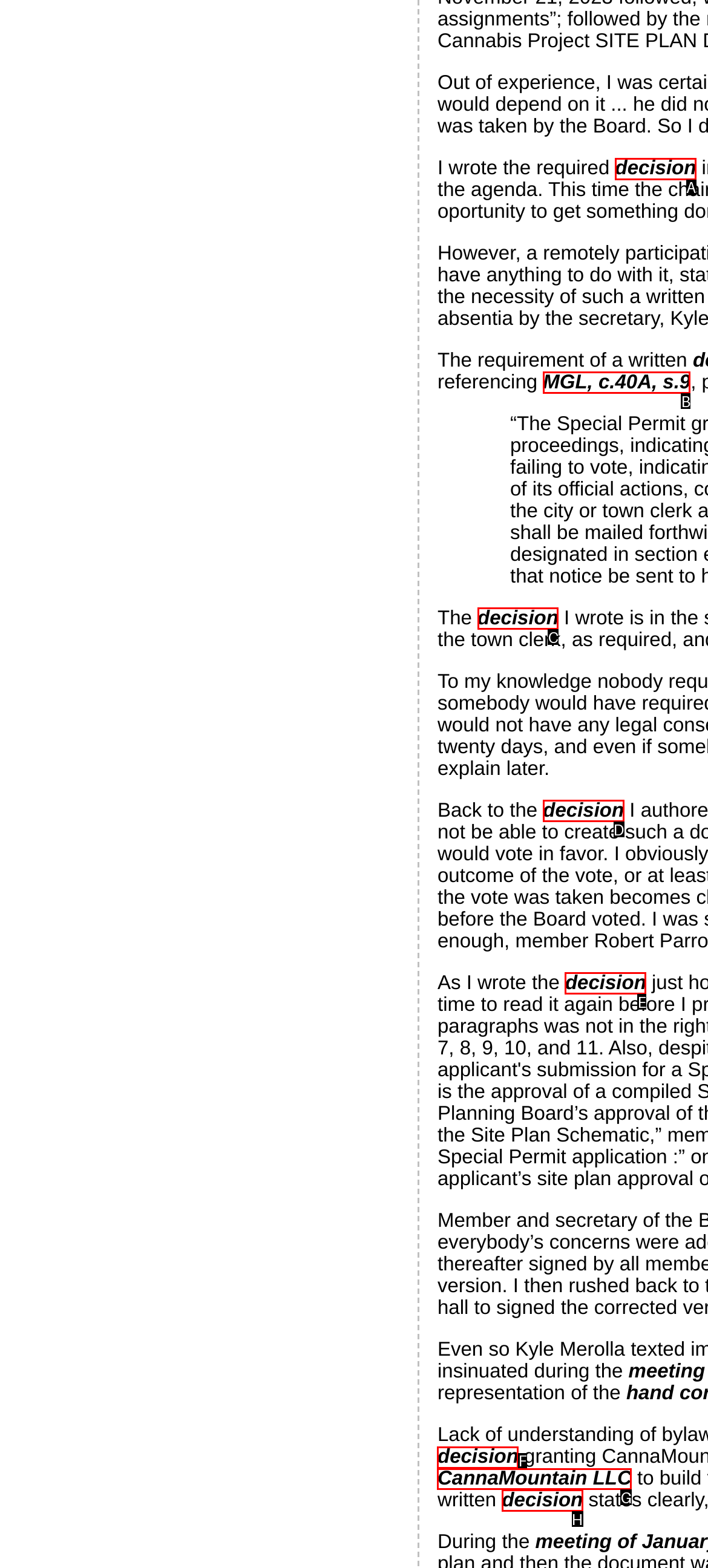Choose the HTML element that should be clicked to achieve this task: Follow the link to MGL, c.40A, s.9
Respond with the letter of the correct choice.

B